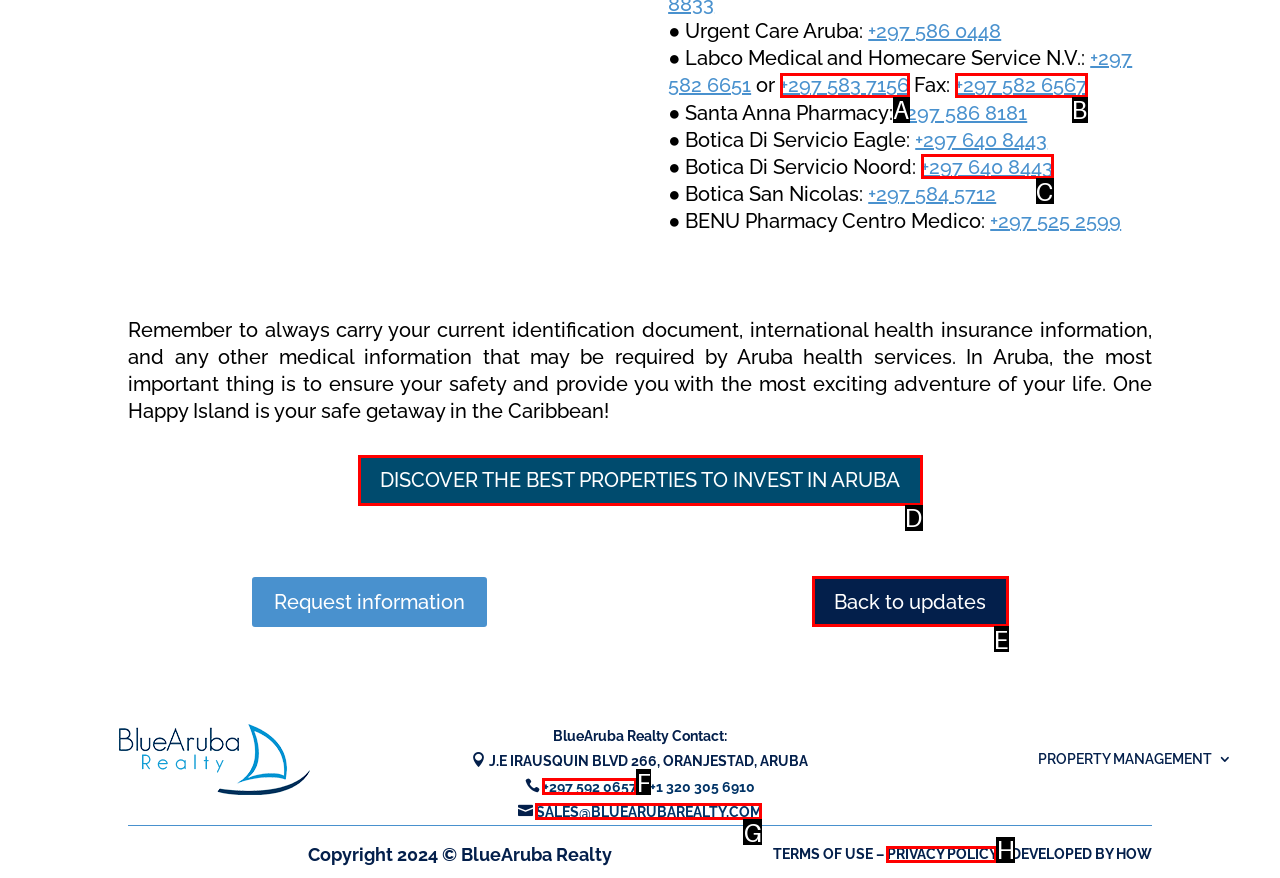Based on the provided element description: +297 583 7156, identify the best matching HTML element. Respond with the corresponding letter from the options shown.

A